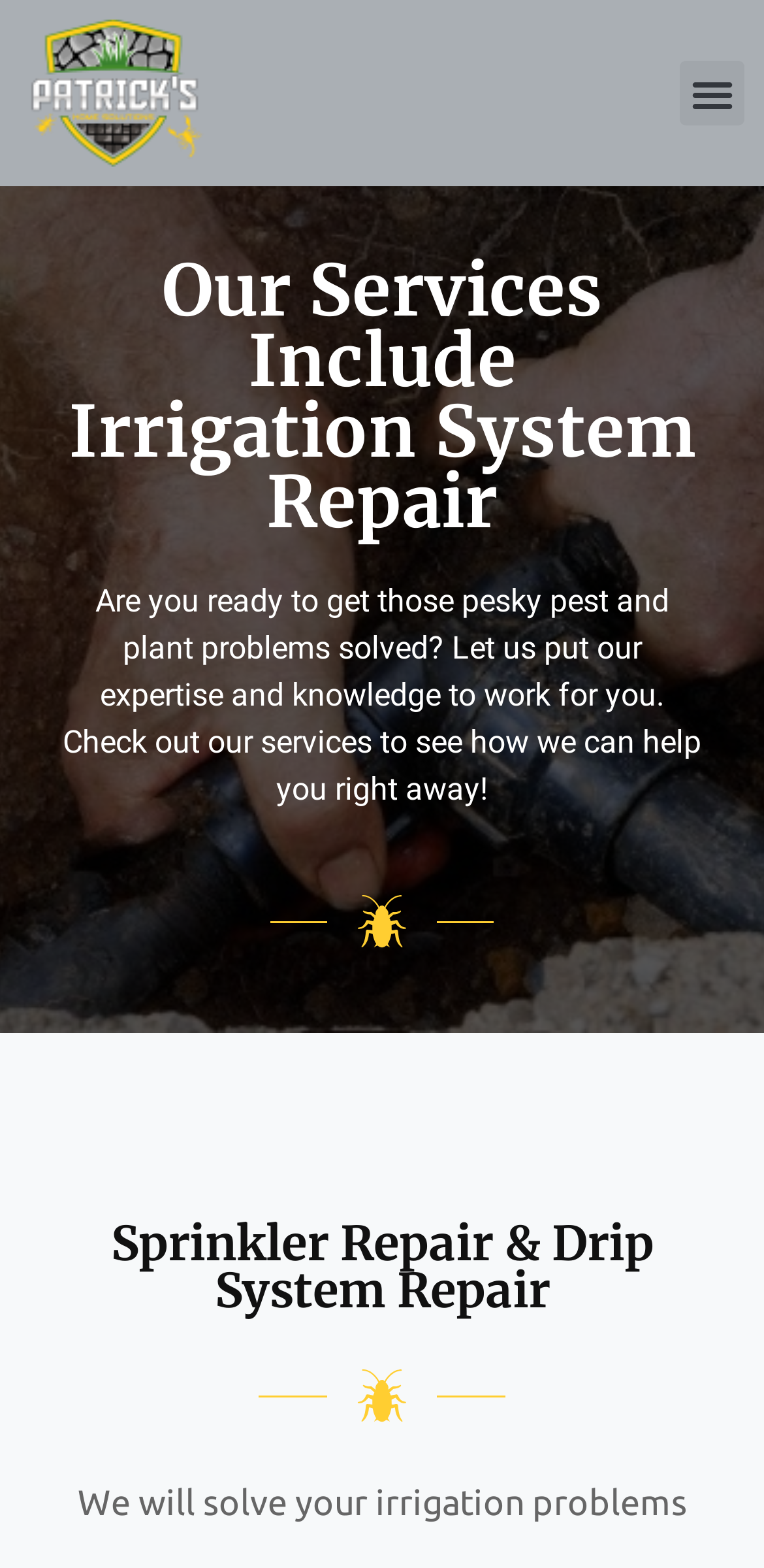Summarize the webpage comprehensively, mentioning all visible components.

The webpage is about Patrick's Home Solutions, specifically highlighting their irrigation system repair services. At the top left corner, there is a logo for Patrick's Home Solutions, which is a shield with the company name across the middle, surrounded by rocks and pavers. 

To the right of the logo, there is a menu toggle button. Below the logo, there is a heading that reads "Our Services Include Irrigation System Repair". 

Underneath the heading, there is a paragraph of text that invites users to explore the services offered by Patrick's Home Solutions, emphasizing their expertise and knowledge in solving pest and plant problems. 

On the right side of the paragraph, there is an image, although its content is not specified. 

Further down the page, there is another heading that reads "Sprinkler Repair & Drip System Repair", which is positioned near the bottom of the page. 

To the right of this heading, there is another image, again with unspecified content. 

Finally, at the very bottom of the page, there is a statement that reads "We will solve your irrigation problems", which serves as a call-to-action or a promise from Patrick's Home Solutions.